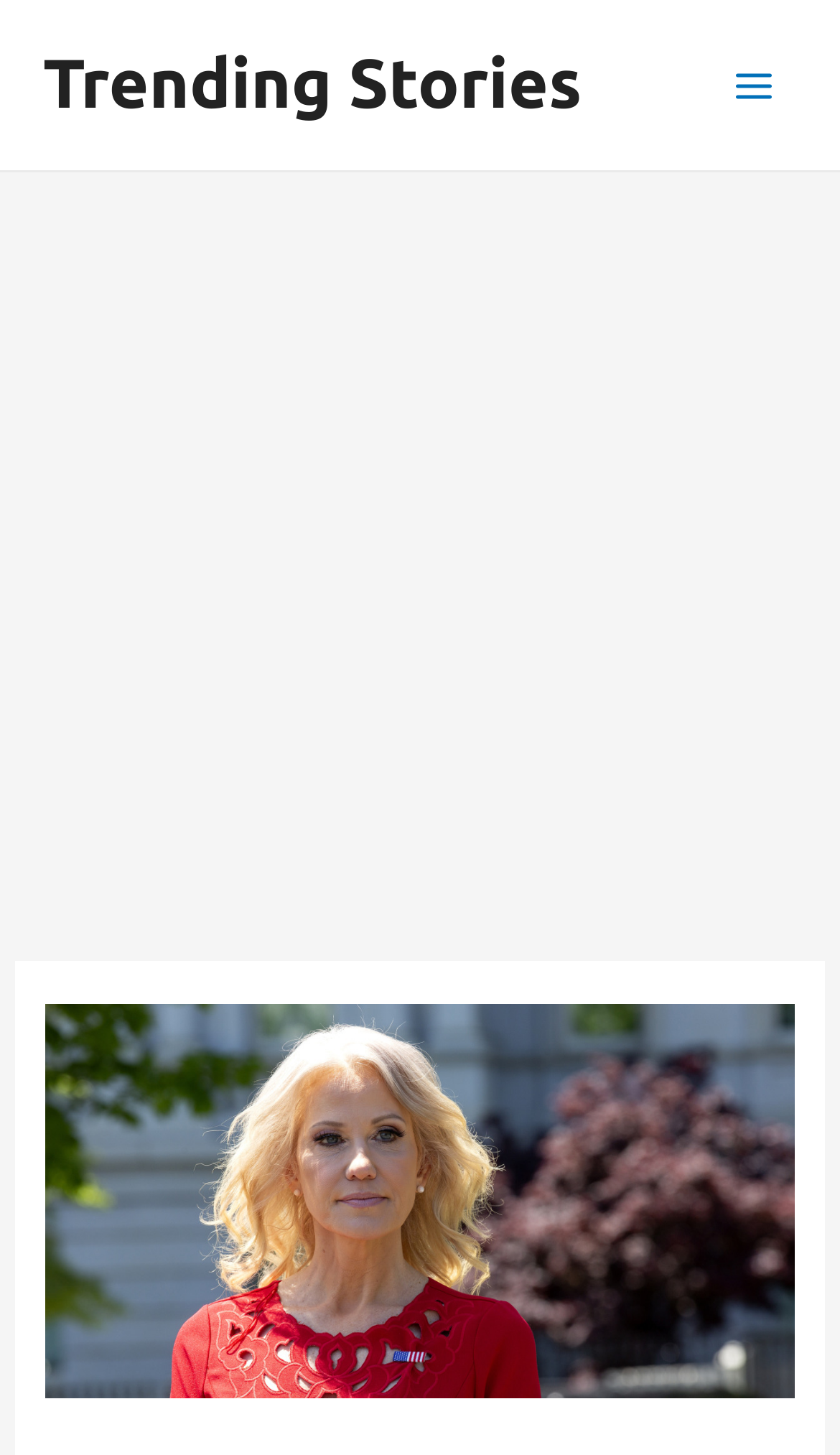Identify the bounding box of the UI component described as: "loo joo".

None